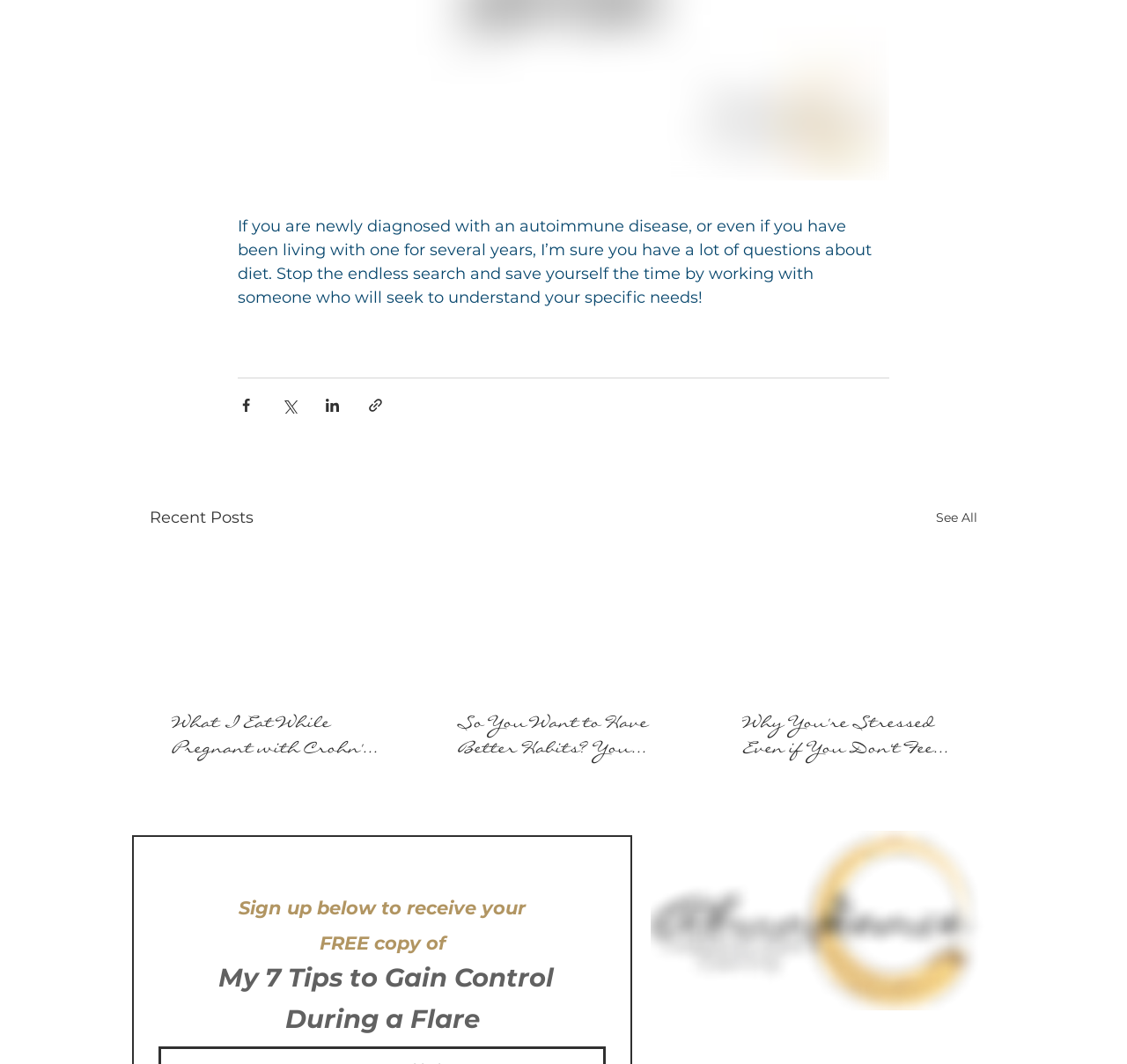How many social media sharing options are available?
Analyze the screenshot and provide a detailed answer to the question.

There are four social media sharing options available on the webpage, which are 'Share via Facebook', 'Share via Twitter', 'Share via LinkedIn', and 'Share via link'. These options are represented by buttons with corresponding images.